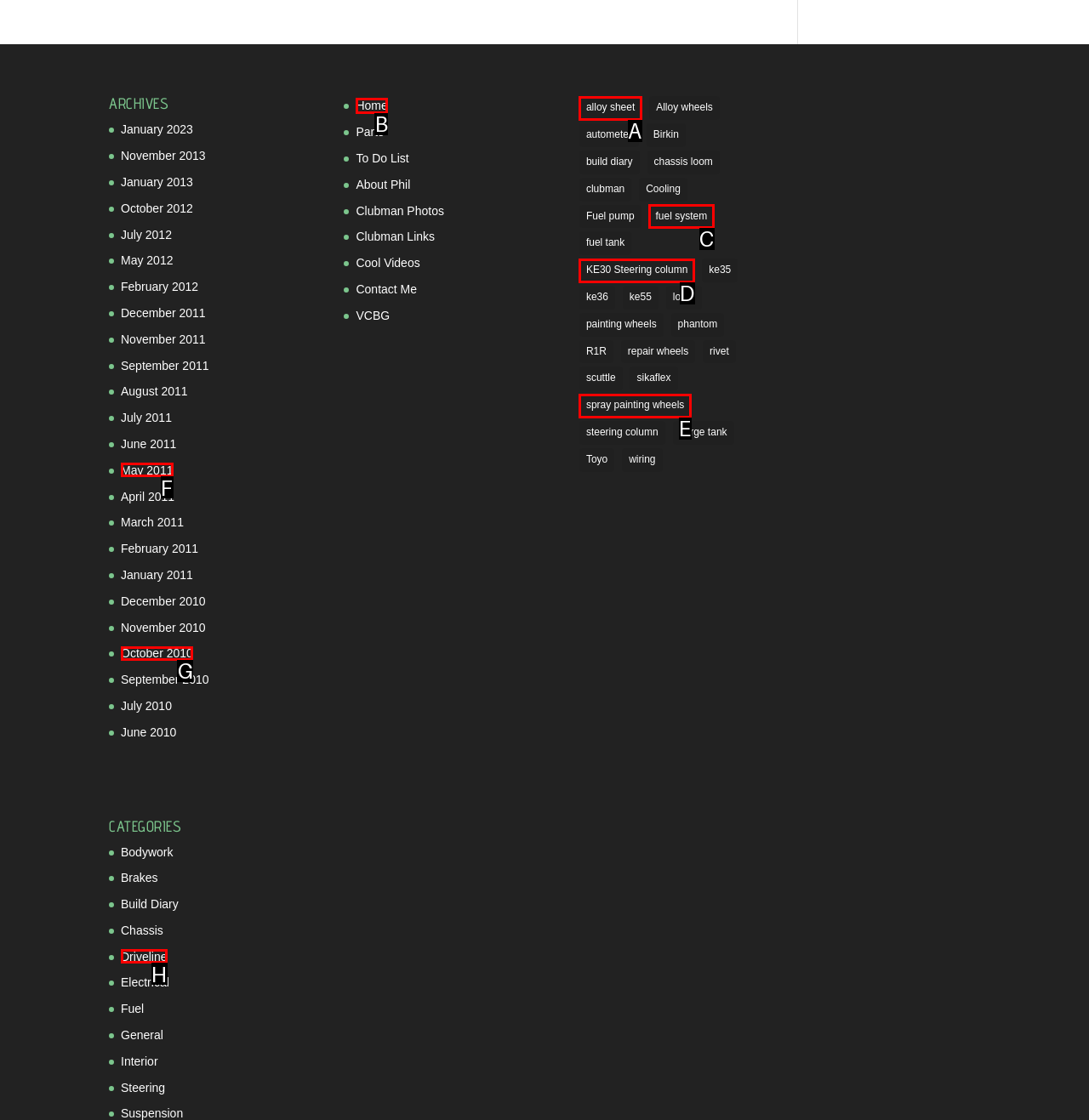Select the letter of the option that should be clicked to achieve the specified task: Go to Home page. Respond with just the letter.

None